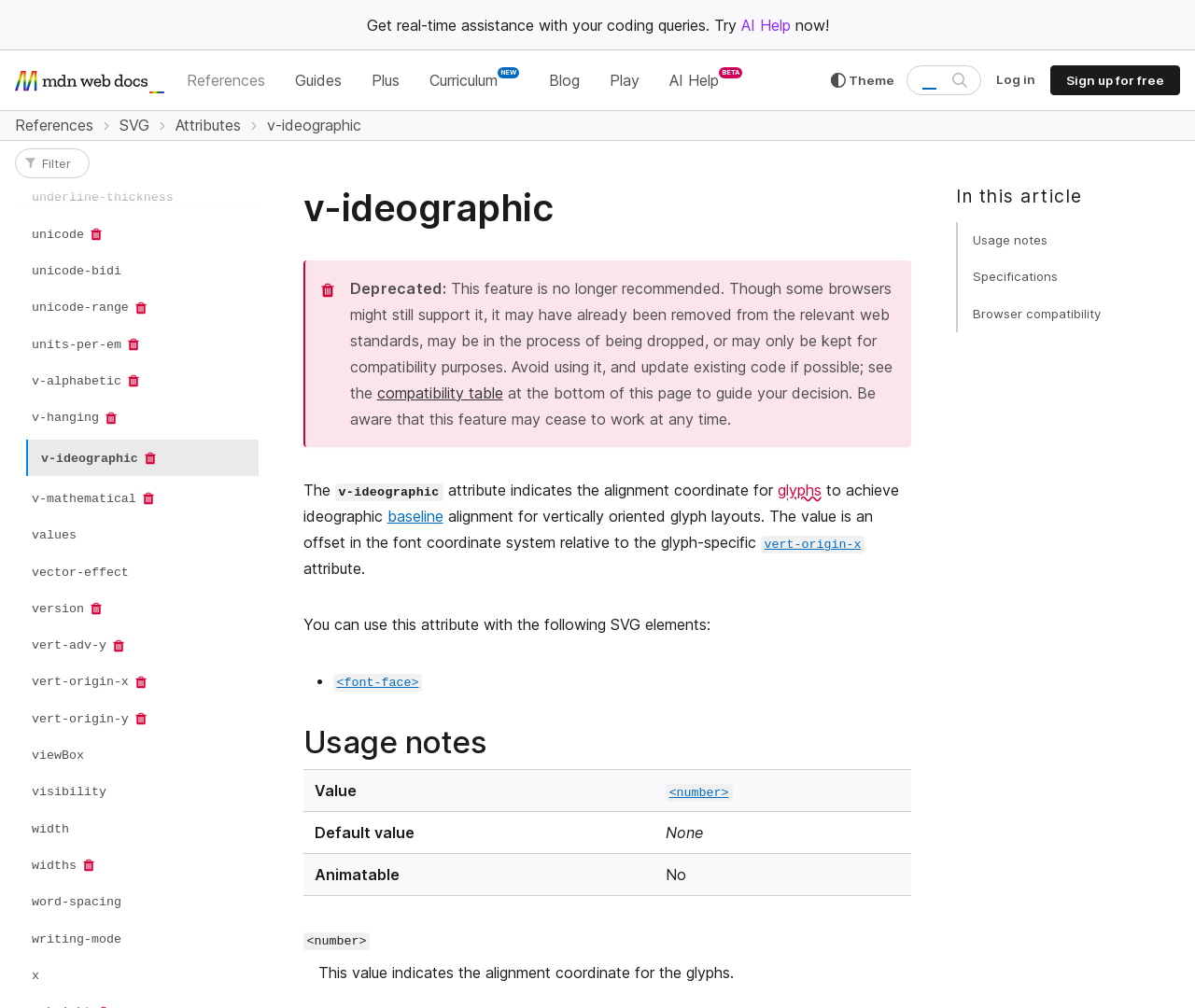What is the theme button for? Using the information from the screenshot, answer with a single word or phrase.

To change theme